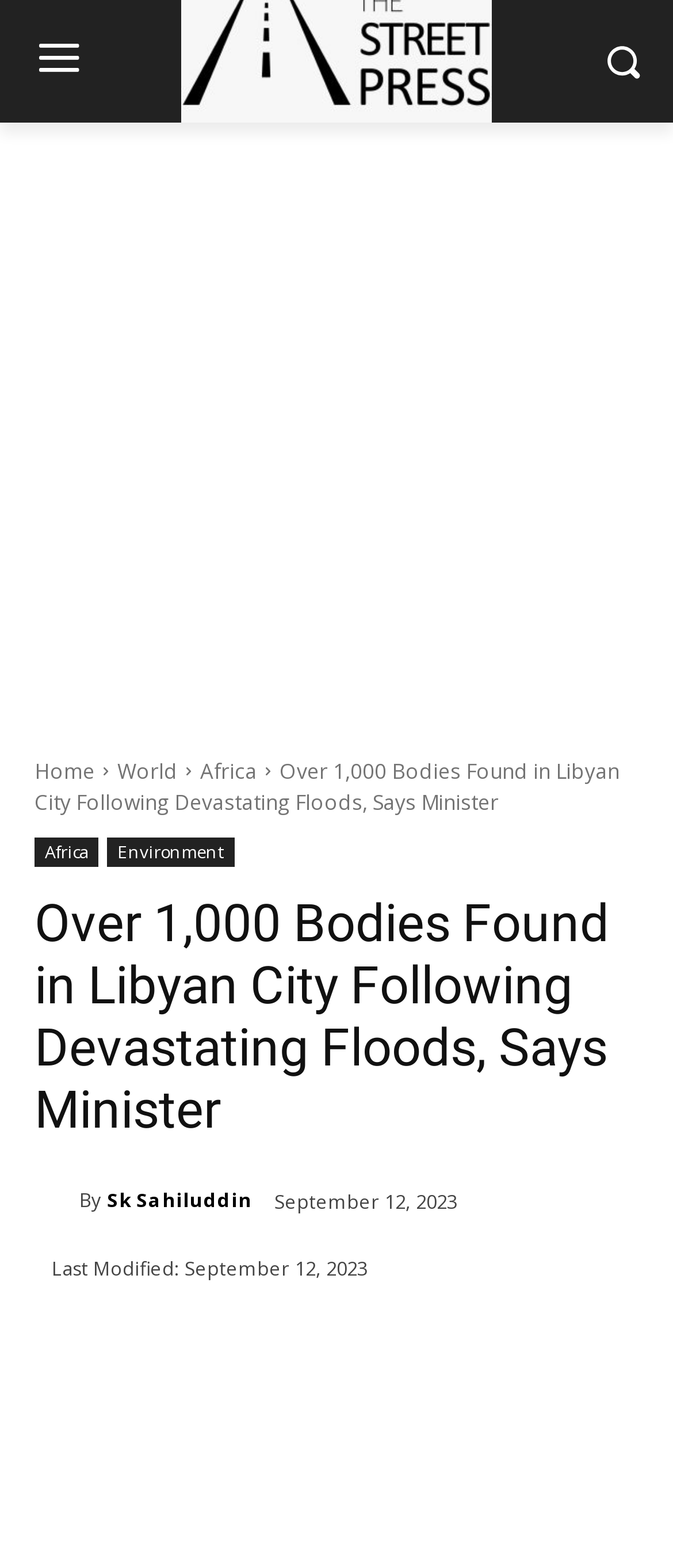Find and indicate the bounding box coordinates of the region you should select to follow the given instruction: "Check the last modified time".

[0.274, 0.8, 0.546, 0.816]